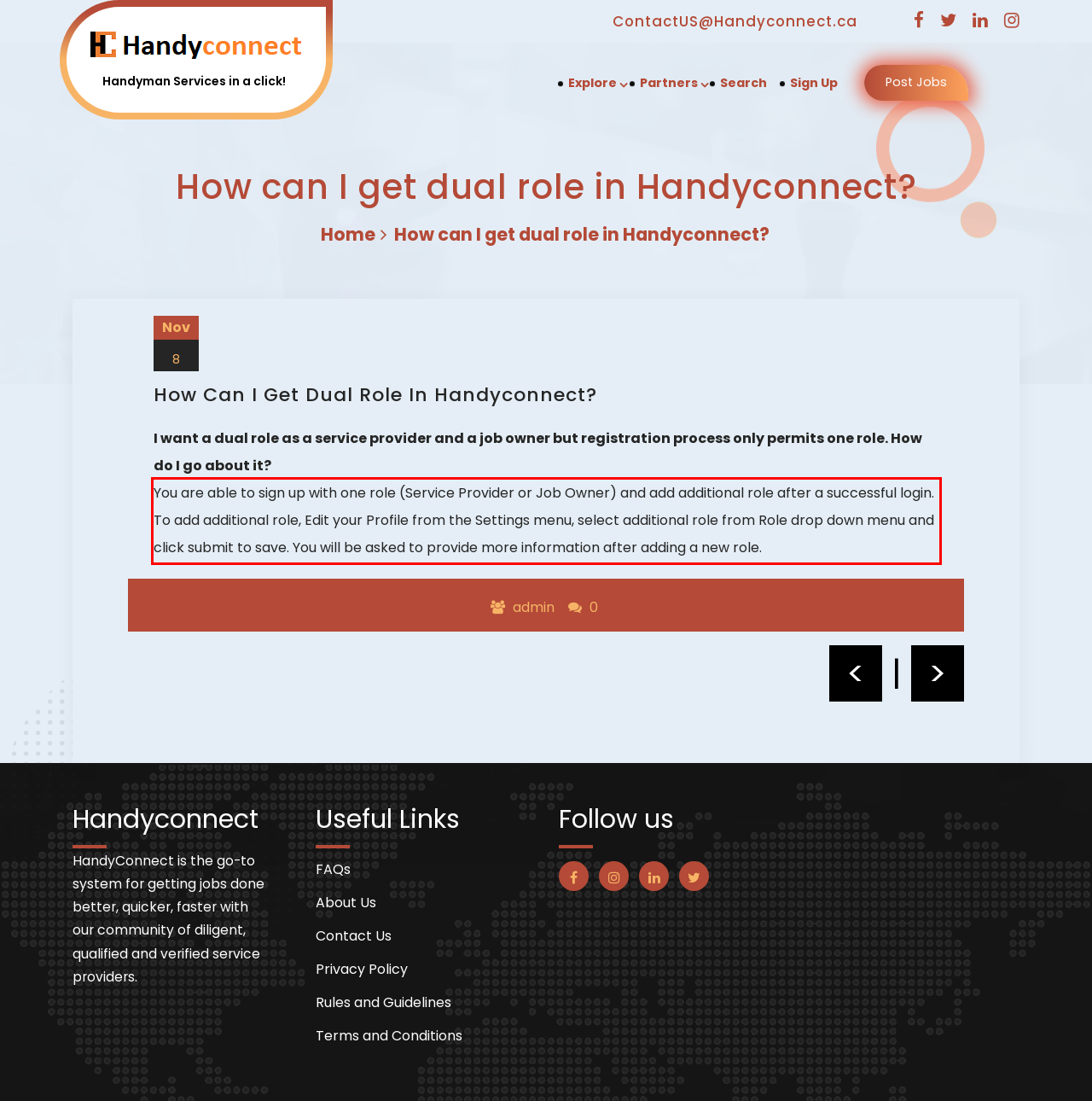Please examine the webpage screenshot and extract the text within the red bounding box using OCR.

You are able to sign up with one role (Service Provider or Job Owner) and add additional role after a successful login. To add additional role, Edit your Profile from the Settings menu, select additional role from Role drop down menu and click submit to save. You will be asked to provide more information after adding a new role.